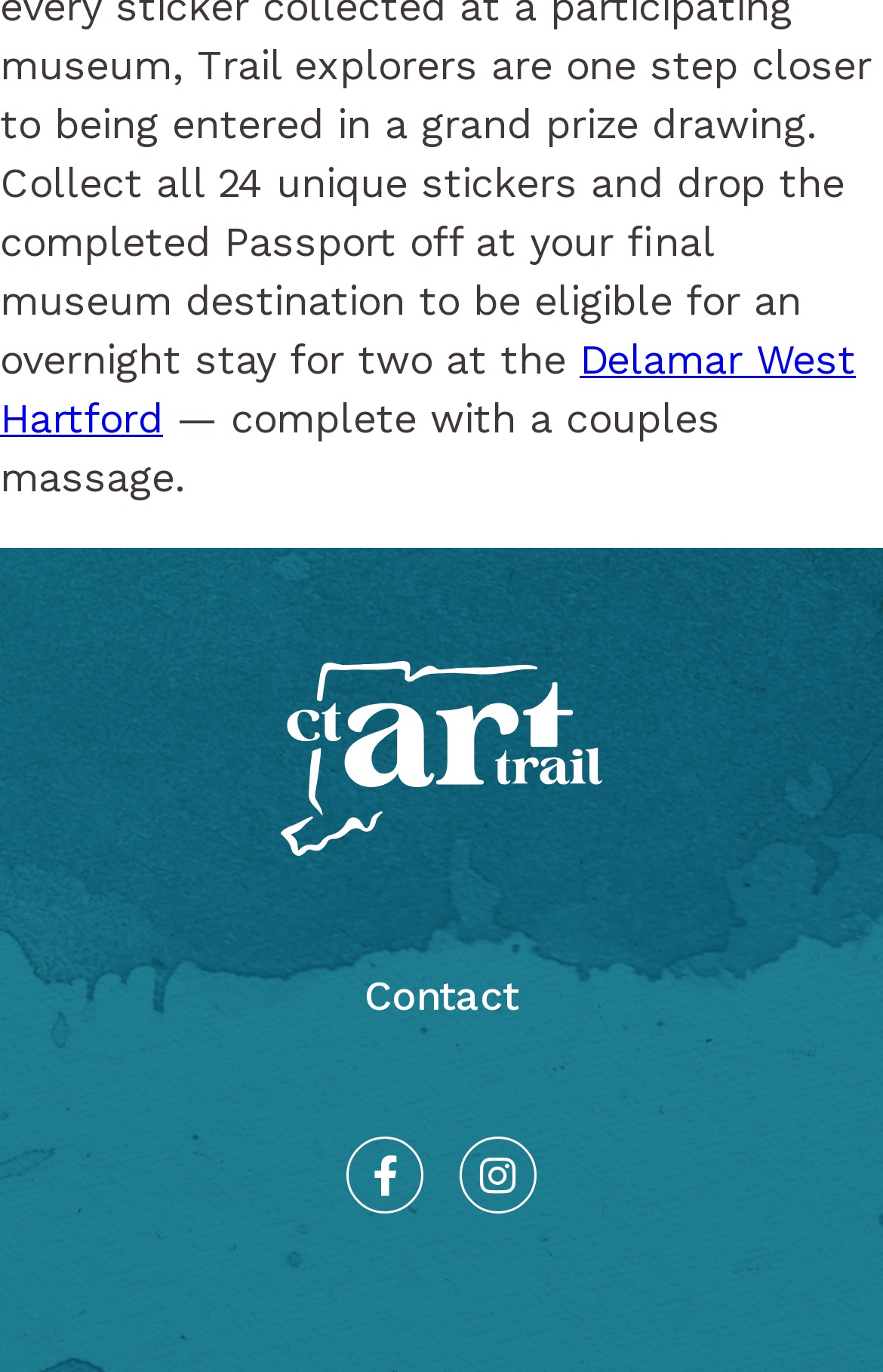What is the theme of the webpage?
Refer to the screenshot and deliver a thorough answer to the question presented.

The theme of the webpage can be inferred from the text element that reads '— complete with a couples massage.' This suggests that the webpage is related to a spa or wellness center, which provides massage services.